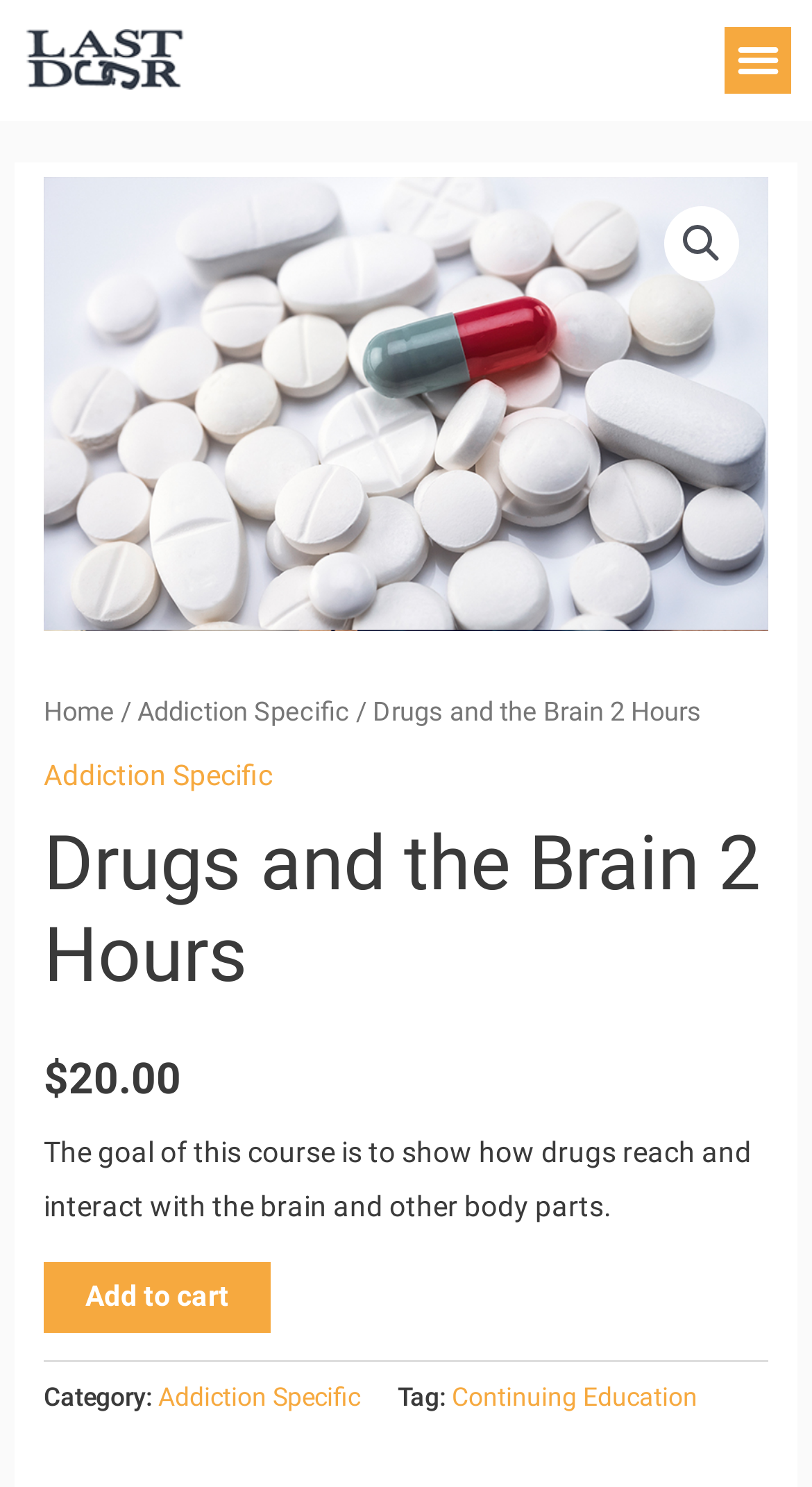Specify the bounding box coordinates of the area to click in order to execute this command: 'Learn about animal communication'. The coordinates should consist of four float numbers ranging from 0 to 1, and should be formatted as [left, top, right, bottom].

None